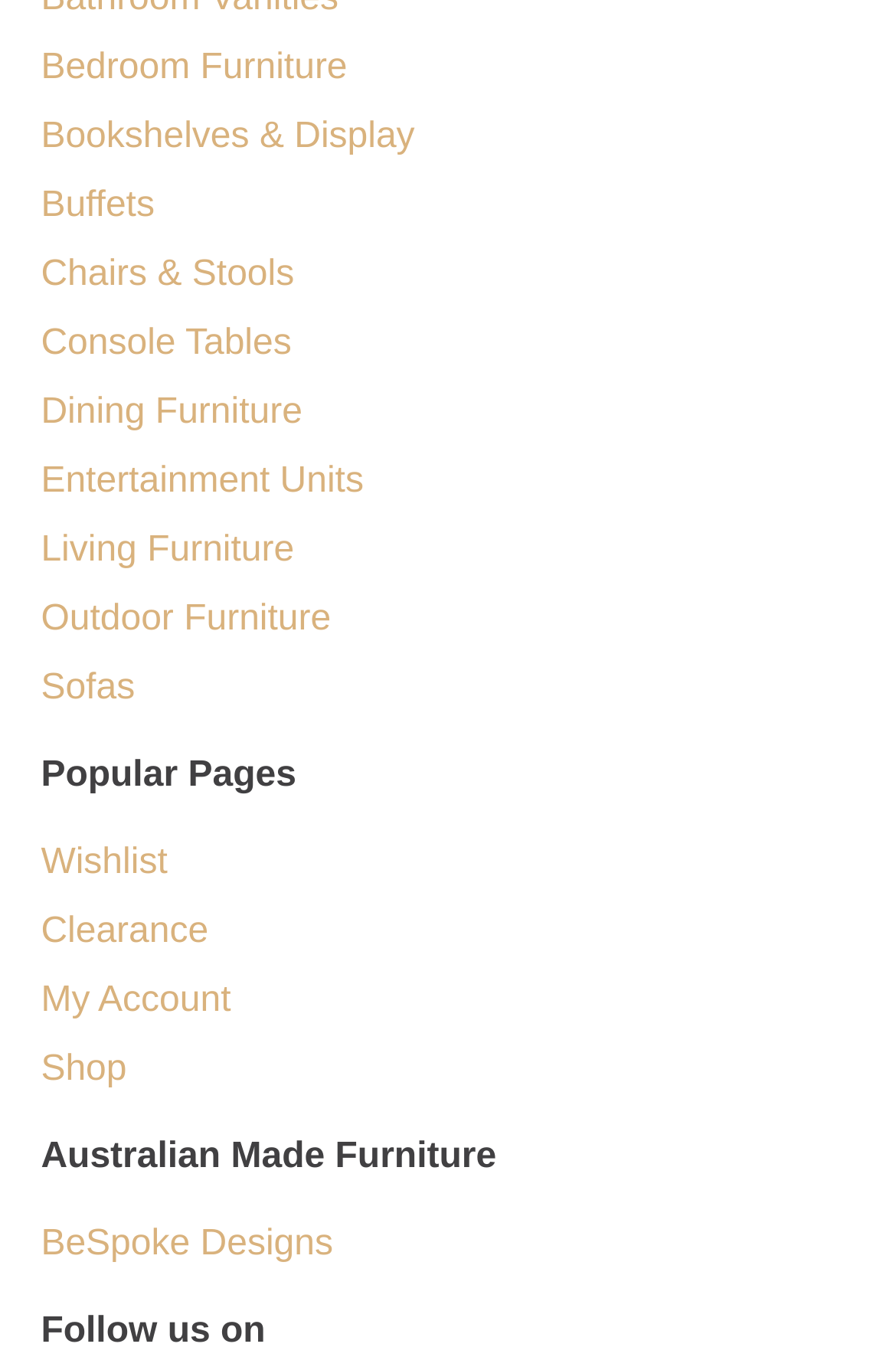How many categories of furniture are listed?
Please utilize the information in the image to give a detailed response to the question.

By counting the links provided on the webpage, we can see that there are 11 categories of furniture listed, including bedroom furniture, bookshelves and display, buffets, and more.